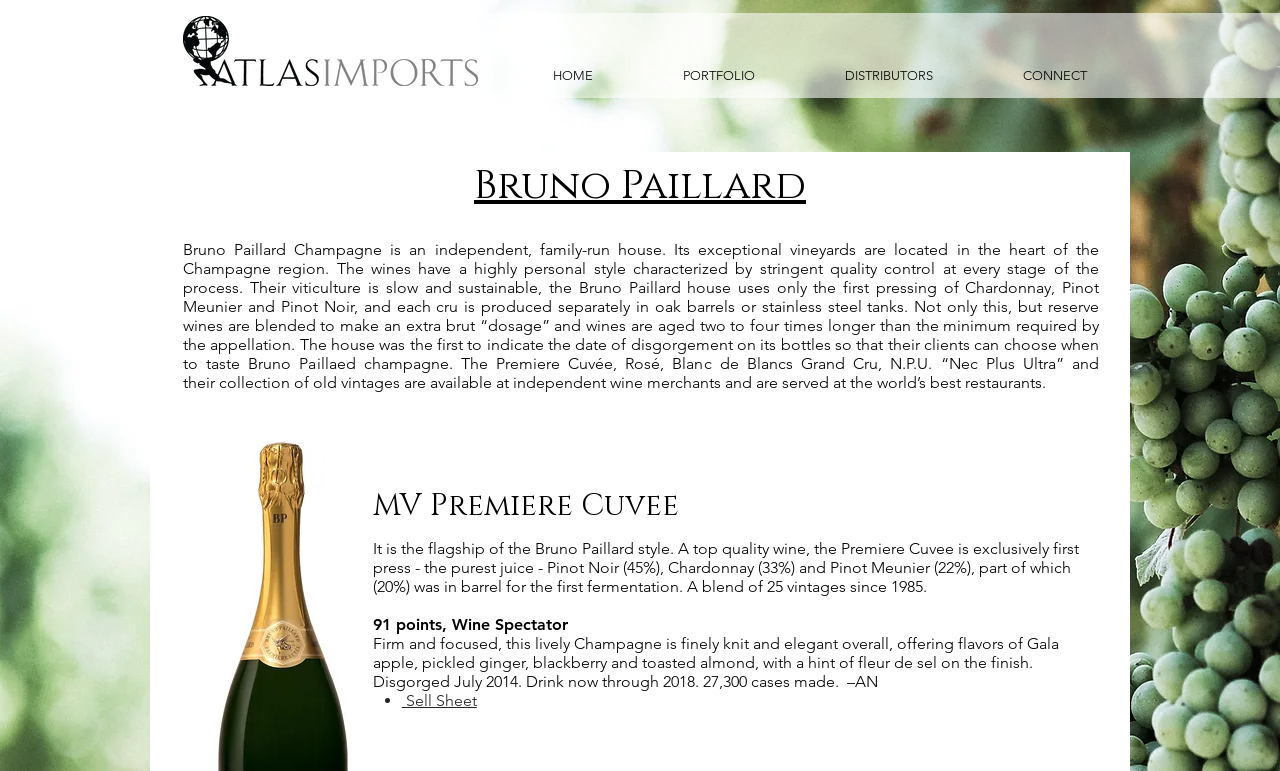What is the percentage of Pinot Noir in MV Premiere Cuvee?
Provide a detailed answer to the question using information from the image.

From the webpage content, specifically the StaticText element with the text 'A top quality wine, the Premiere Cuvee is exclusively first press - the purest juice - Pinot Noir (45%), Chardonnay (33%) and Pinot Meunier (22%)...', it is clear that Pinot Noir makes up 45% of MV Premiere Cuvee.